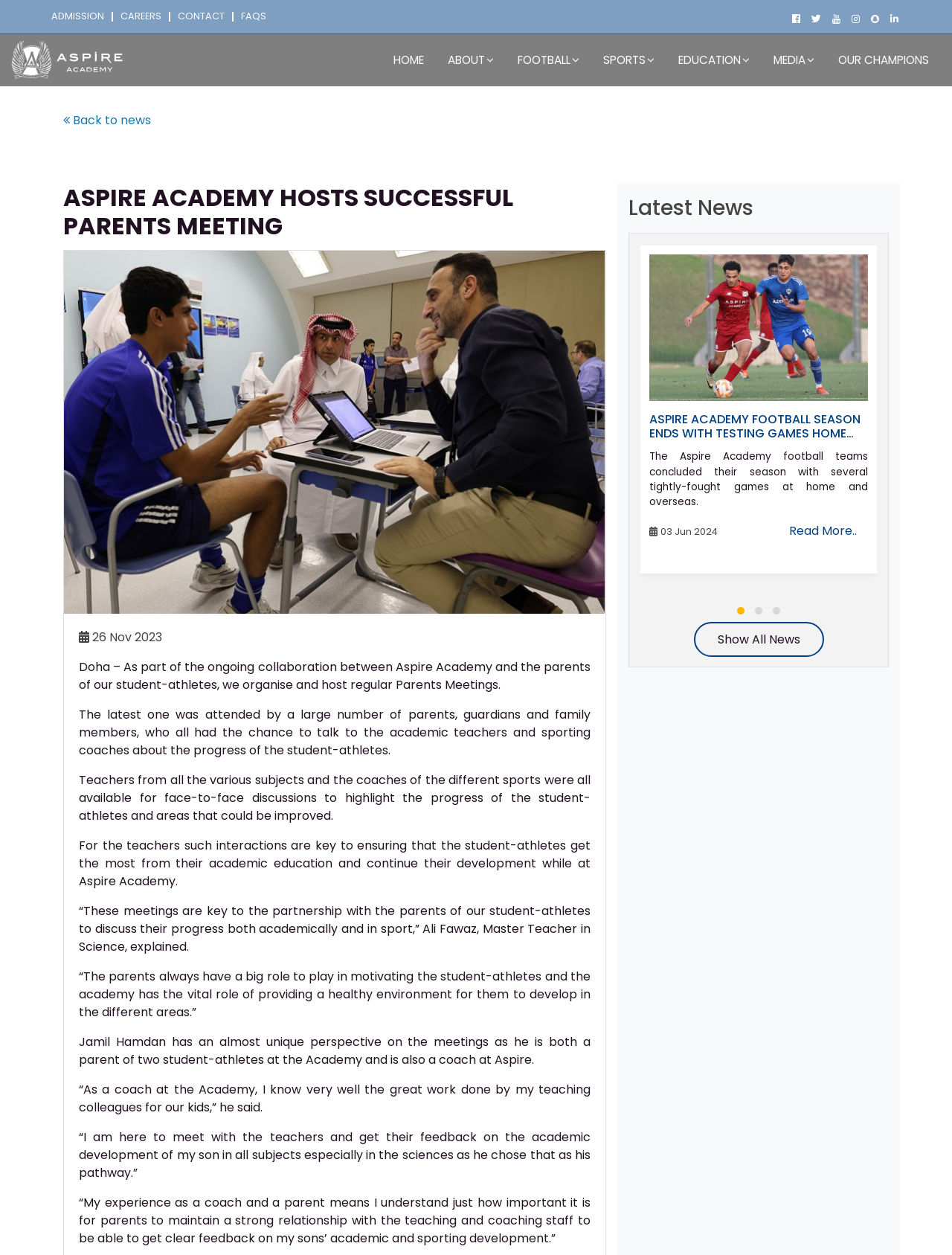Predict the bounding box of the UI element that fits this description: "Governance".

None